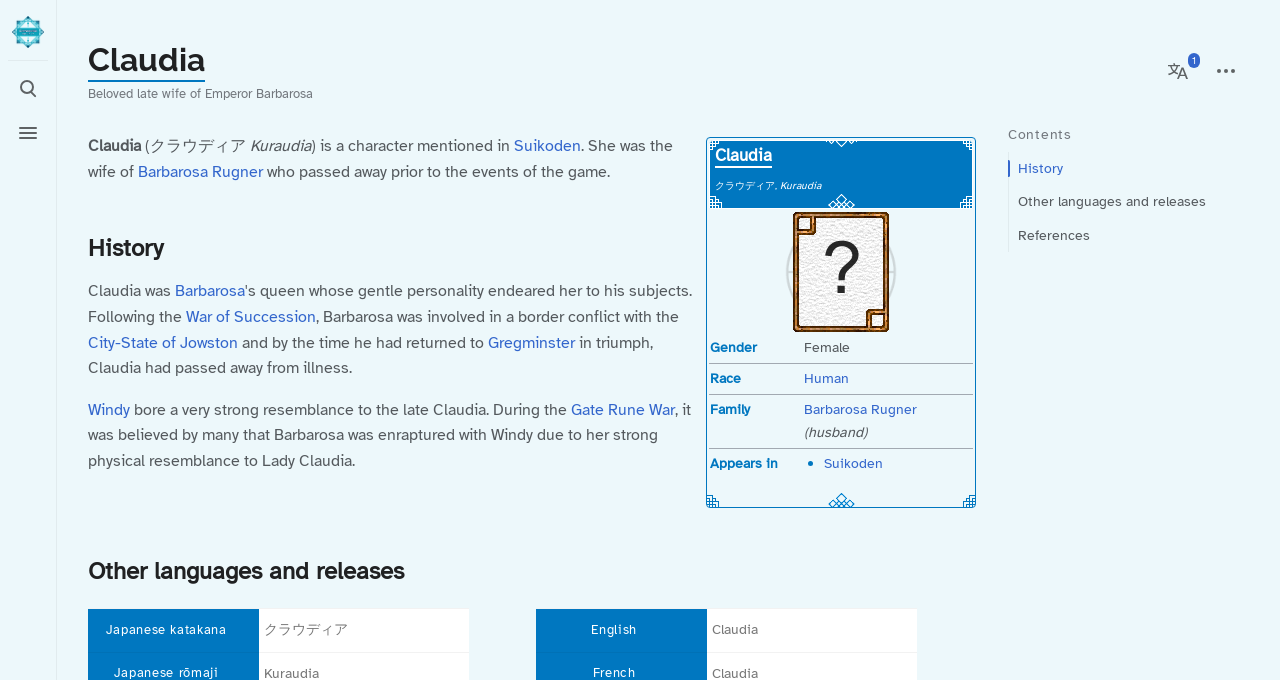Determine the bounding box coordinates for the HTML element mentioned in the following description: "Human". The coordinates should be a list of four floats ranging from 0 to 1, represented as [left, top, right, bottom].

[0.628, 0.542, 0.663, 0.569]